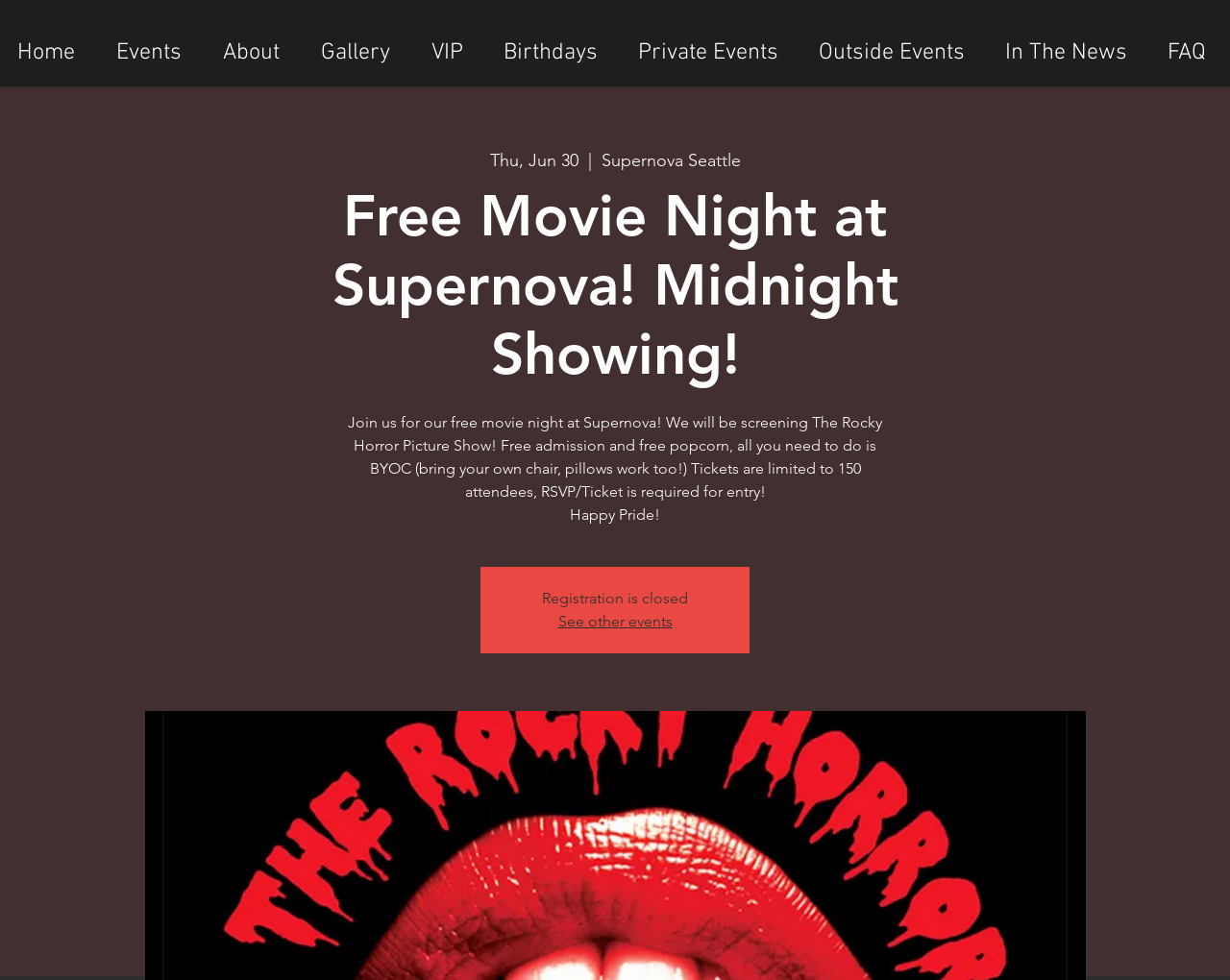Analyze the image and deliver a detailed answer to the question: What is required to attend the event?

As mentioned on the webpage, 'RSVP/Ticket is required for entry!' which means that attendees need to register or obtain a ticket to attend the event.